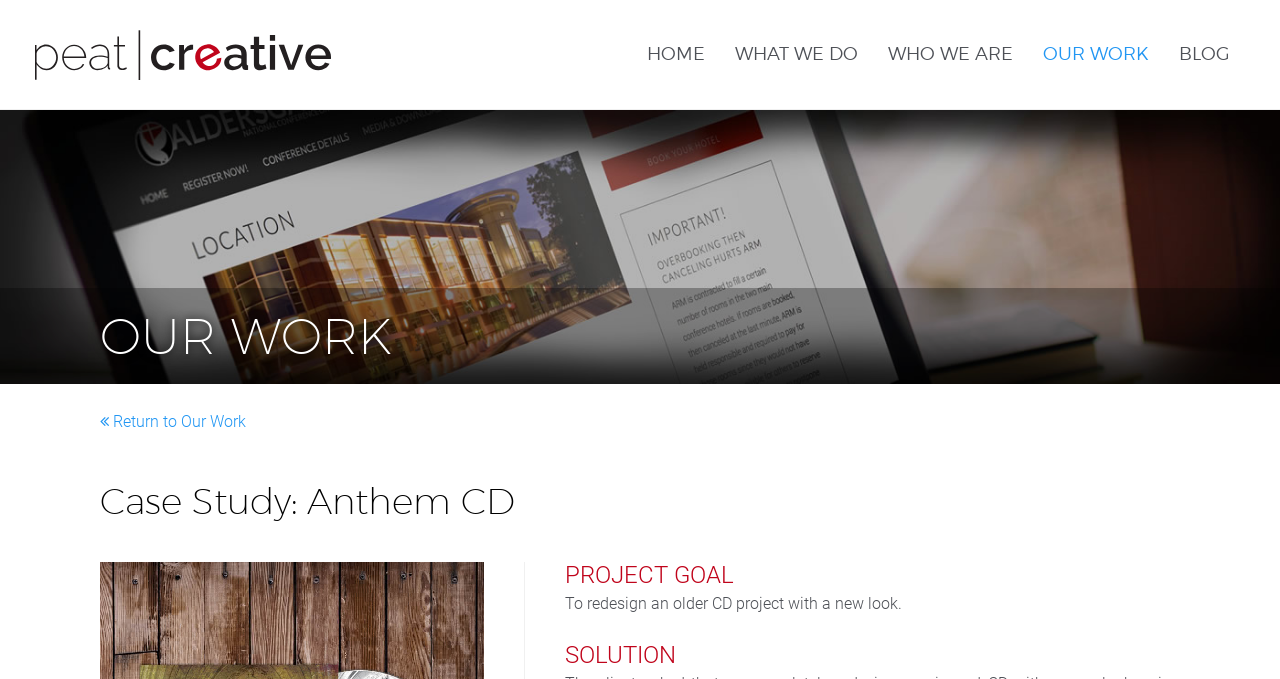What is the bounding box coordinate of the 'OUR WORK' heading?
Based on the screenshot, respond with a single word or phrase.

[0.0, 0.425, 1.0, 0.566]